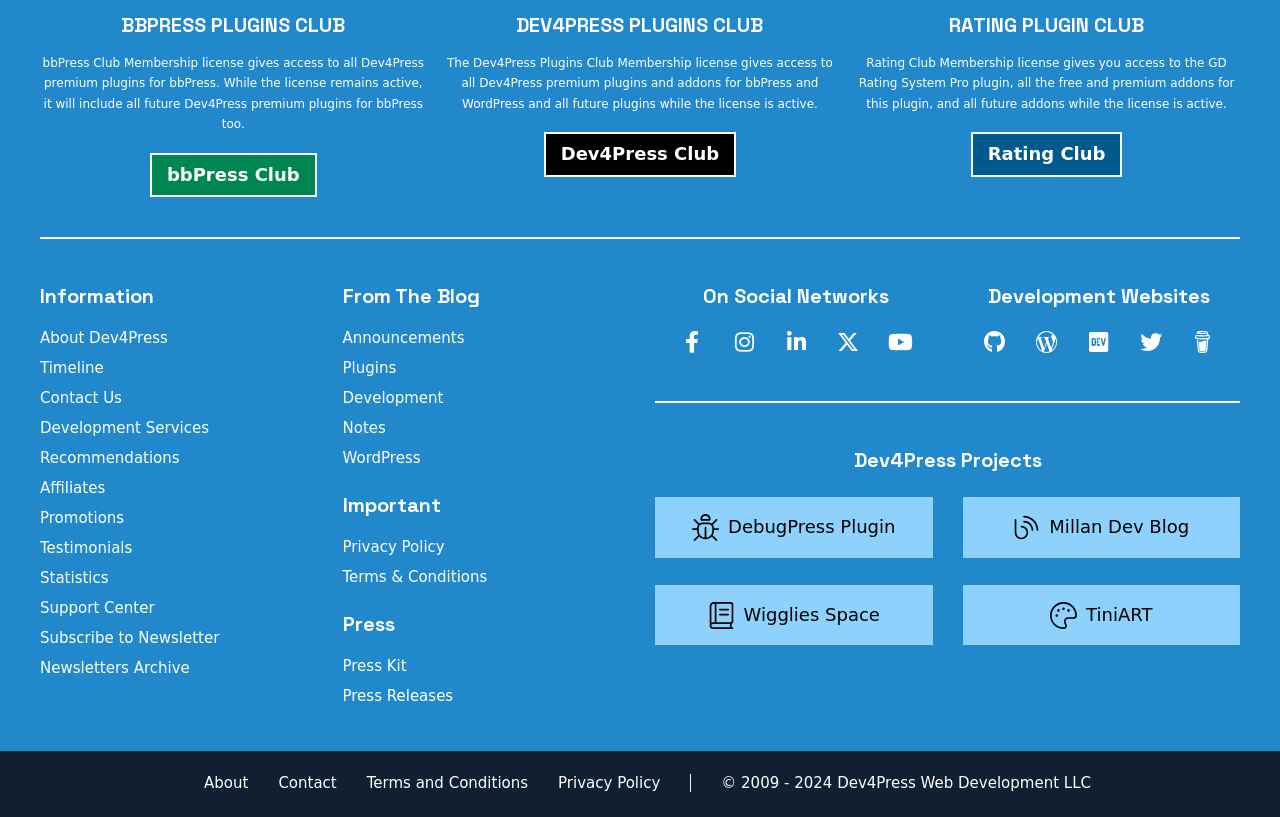Determine the bounding box coordinates of the region that needs to be clicked to achieve the task: "Check the 'Support Center'".

[0.031, 0.733, 0.121, 0.756]